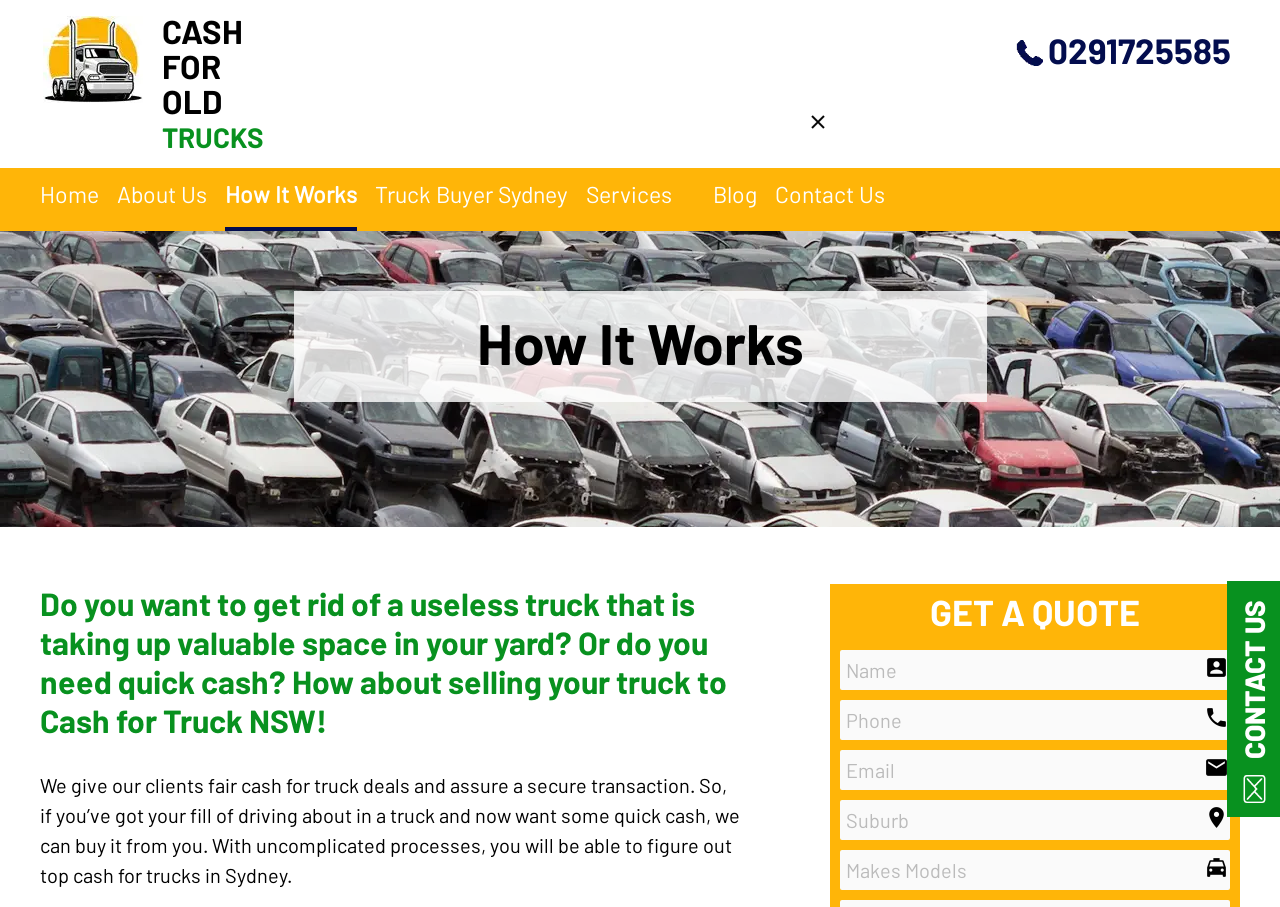Identify the bounding box coordinates necessary to click and complete the given instruction: "Read the new post about Teamspeak server port".

None